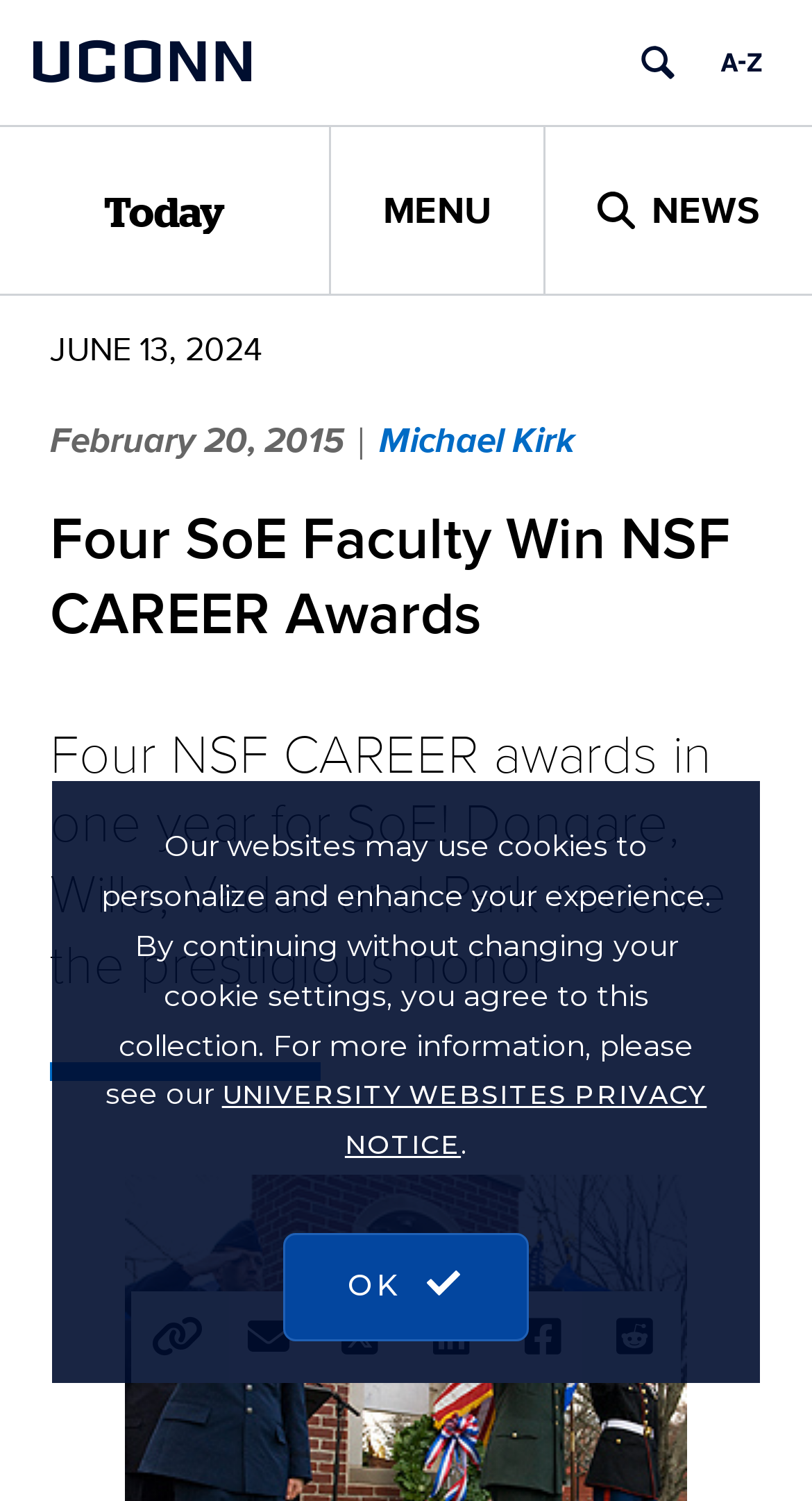Determine the bounding box coordinates of the clickable element to complete this instruction: "Read about 'esports league of legends'". Provide the coordinates in the format of four float numbers between 0 and 1, [left, top, right, bottom].

None